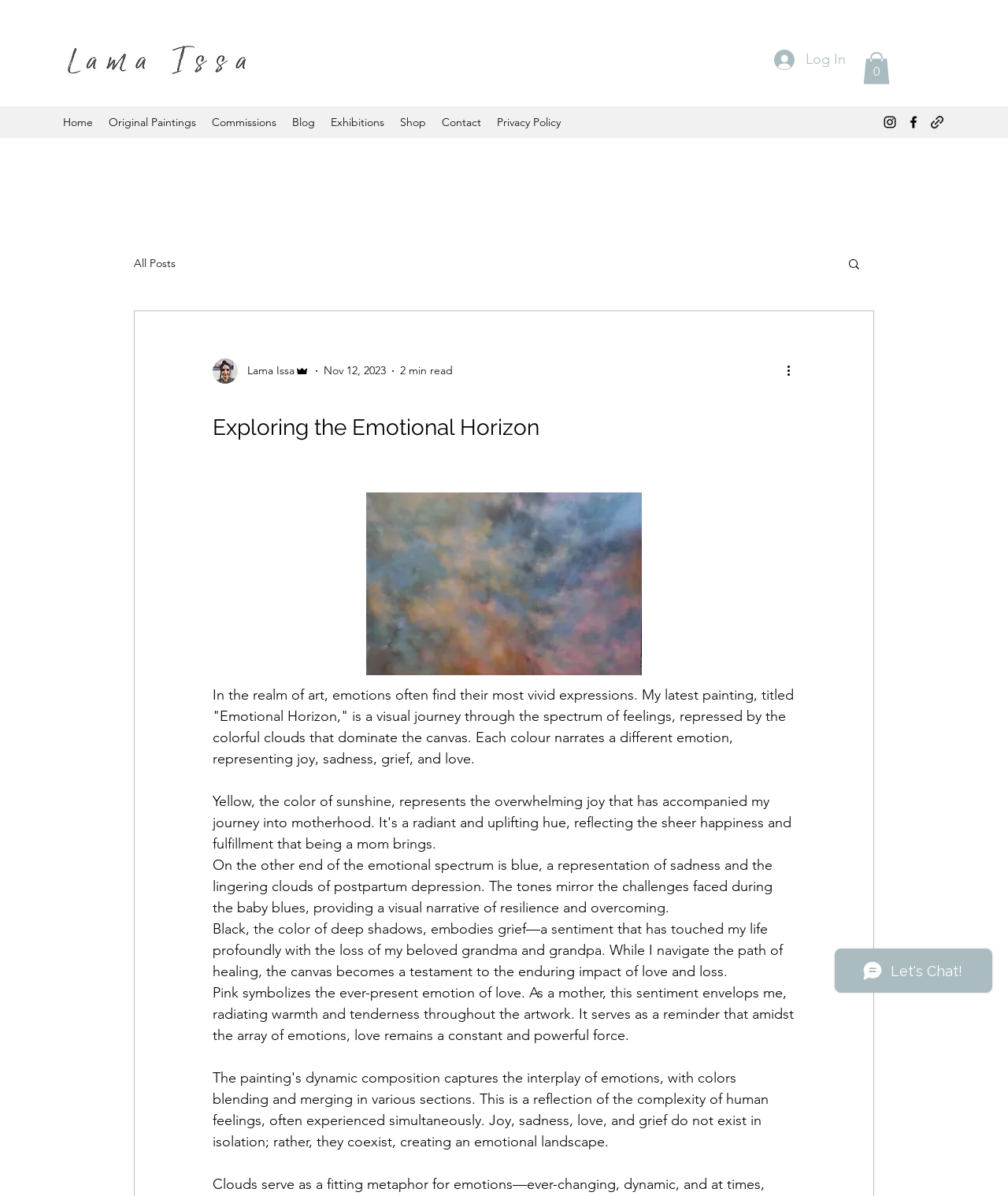What is the author's role?
From the details in the image, answer the question comprehensively.

The author mentions being a mother, which is evident from the text where they talk about the emotion of love radiating warmth and tenderness throughout the artwork.